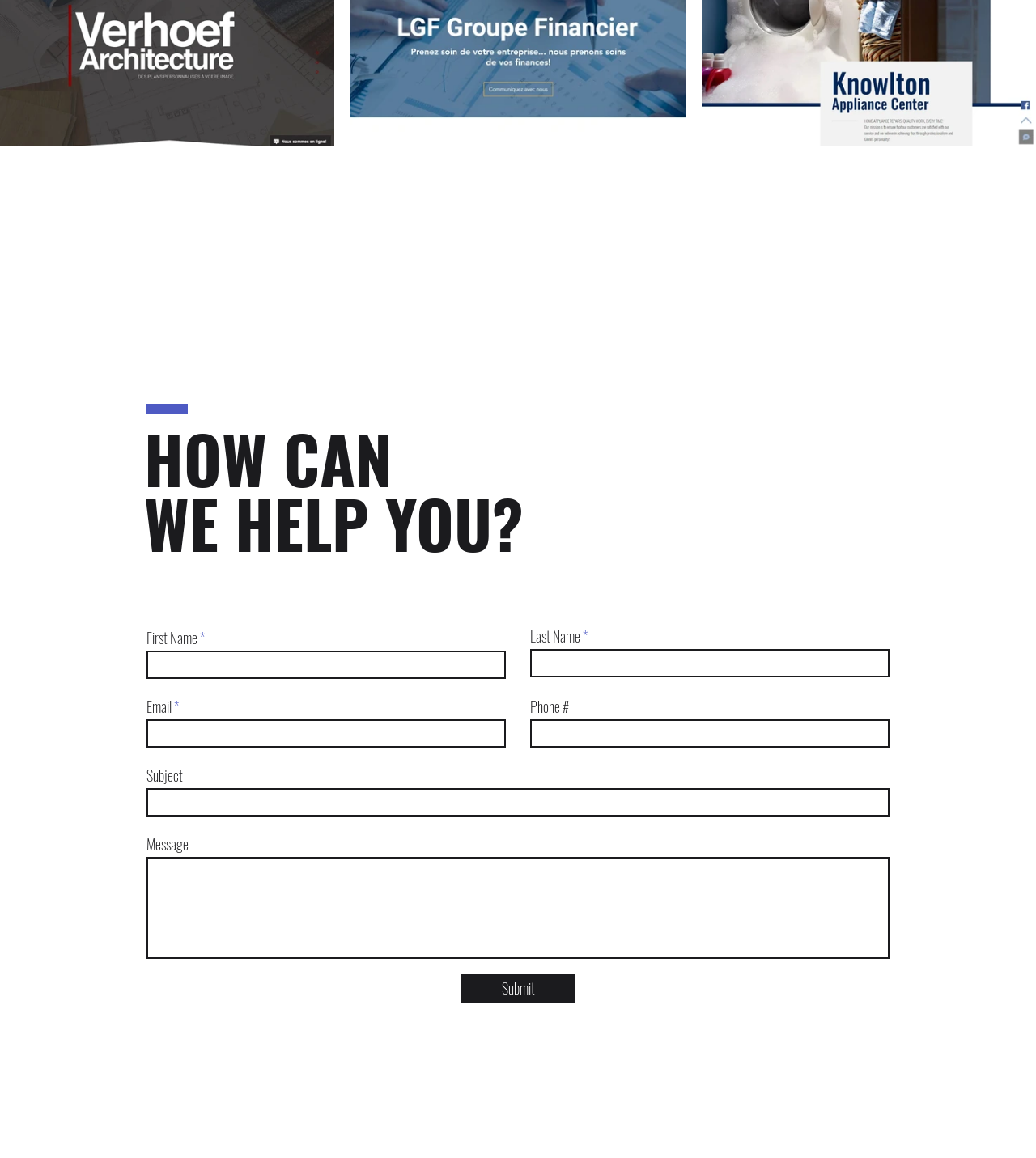Identify the bounding box for the given UI element using the description provided. Coordinates should be in the format (top-left x, top-left y, bottom-right x, bottom-right y) and must be between 0 and 1. Here is the description: name="email"

[0.512, 0.622, 0.859, 0.646]